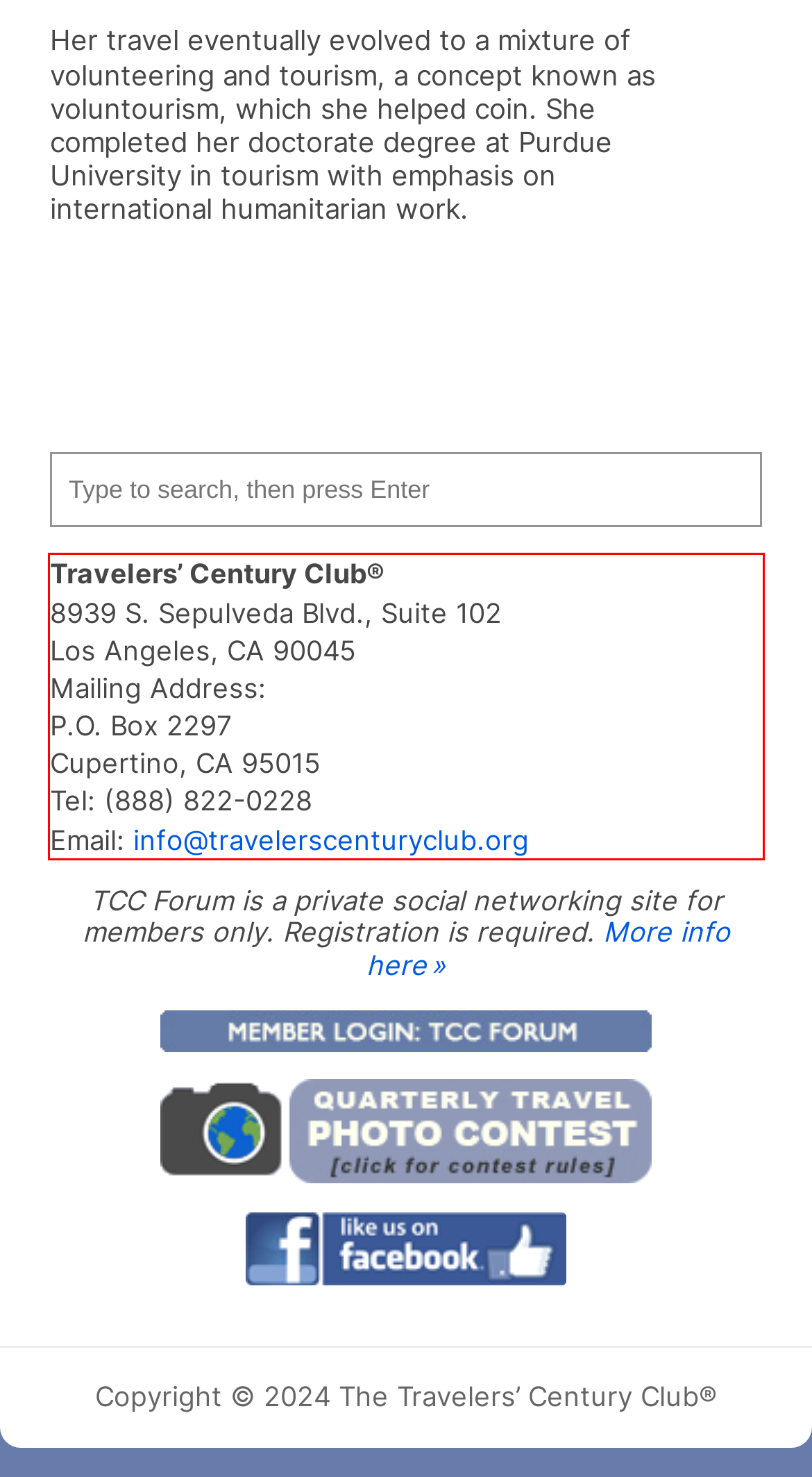Please look at the screenshot provided and find the red bounding box. Extract the text content contained within this bounding box.

Travelers’ Century Club® 8939 S. Sepulveda Blvd., Suite 102 Los Angeles, CA 90045 Mailing Address: P.O. Box 2297 Cupertino, CA 95015 Tel: (888) 822-0228 Email: info@travelerscenturyclub.org